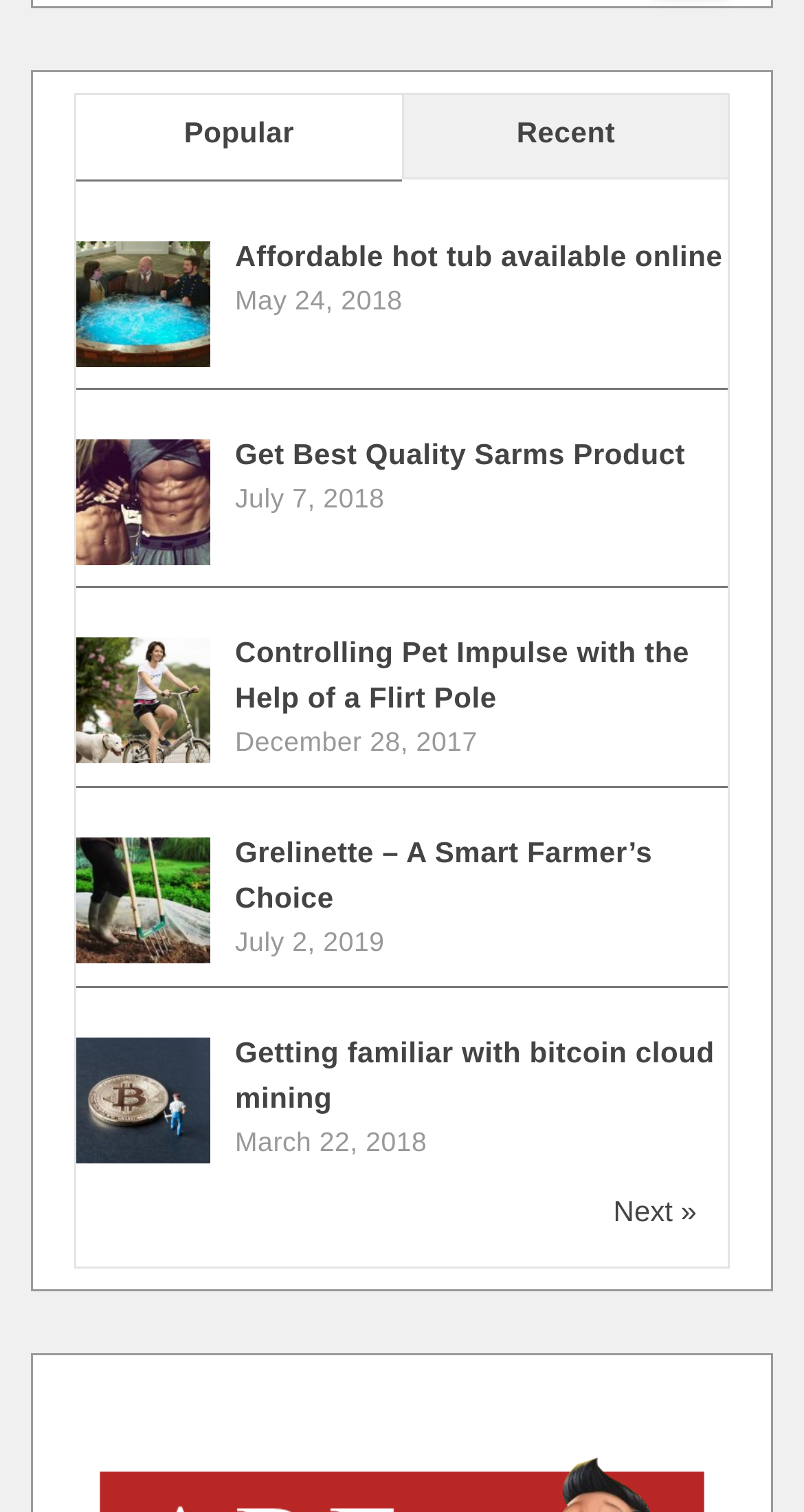Please specify the bounding box coordinates of the clickable region necessary for completing the following instruction: "Click on Popular". The coordinates must consist of four float numbers between 0 and 1, i.e., [left, top, right, bottom].

[0.095, 0.063, 0.5, 0.119]